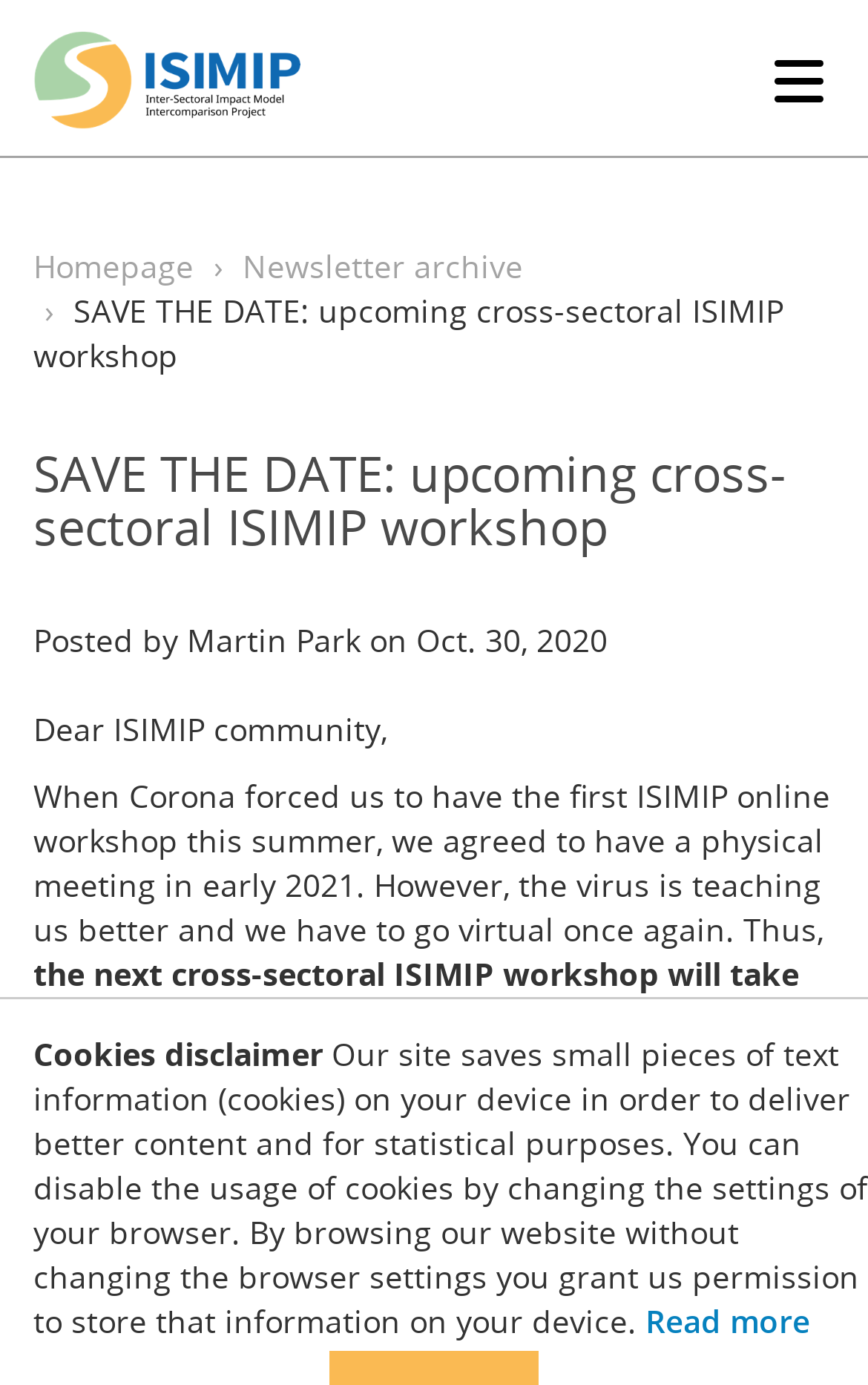Please answer the following query using a single word or phrase: 
What is the purpose of the 'Cookies disclaimer' section?

To inform about cookie usage